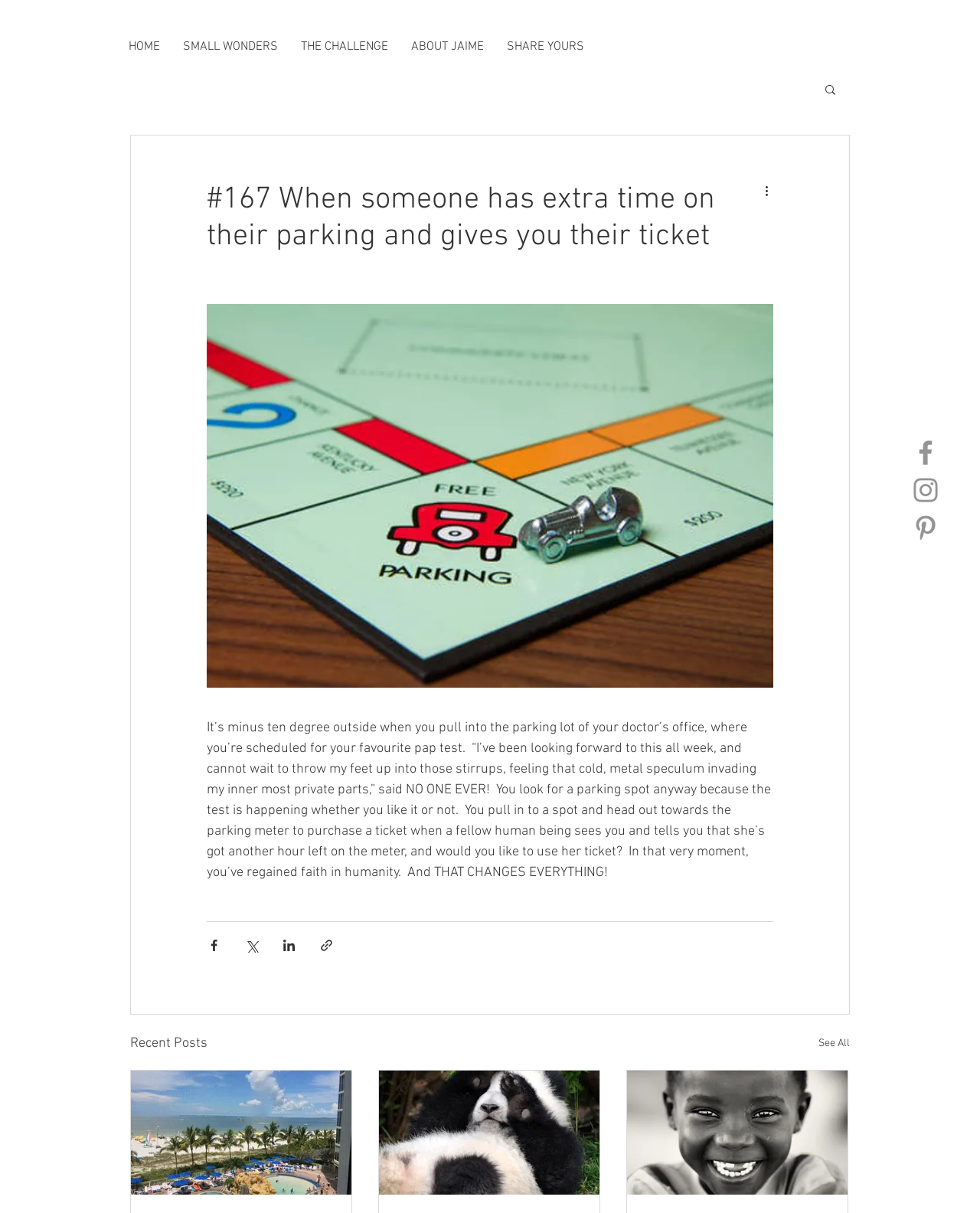Provide a one-word or one-phrase answer to the question:
How many social media links are there?

3